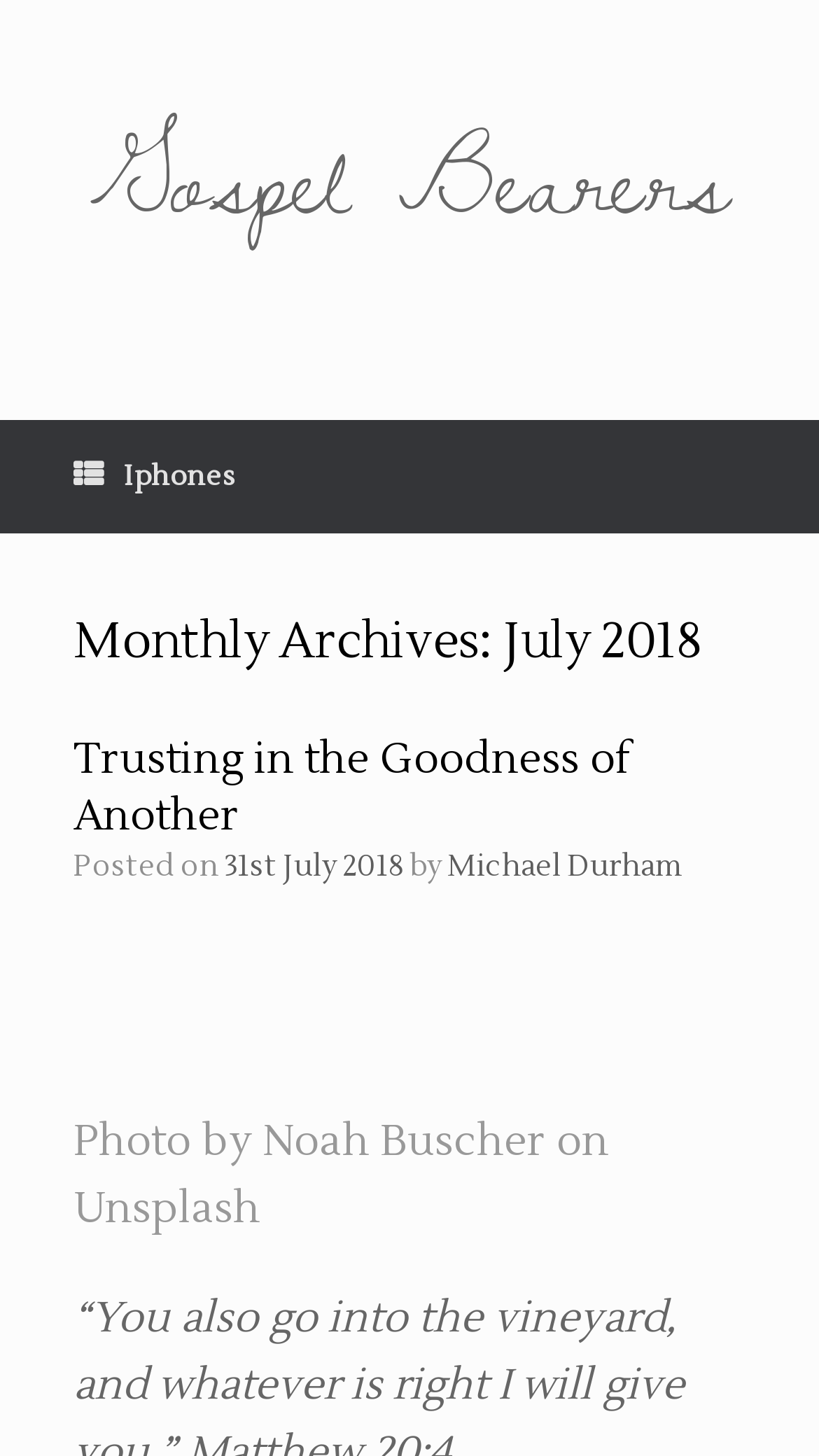Who is the author of the latest article?
Could you give a comprehensive explanation in response to this question?

I found the author of the latest article by looking at the child elements of the 'Monthly Archives: July 2018' heading. The element with the text 'by' is followed by a link with the text 'Michael Durham', which is likely the author of the latest article.